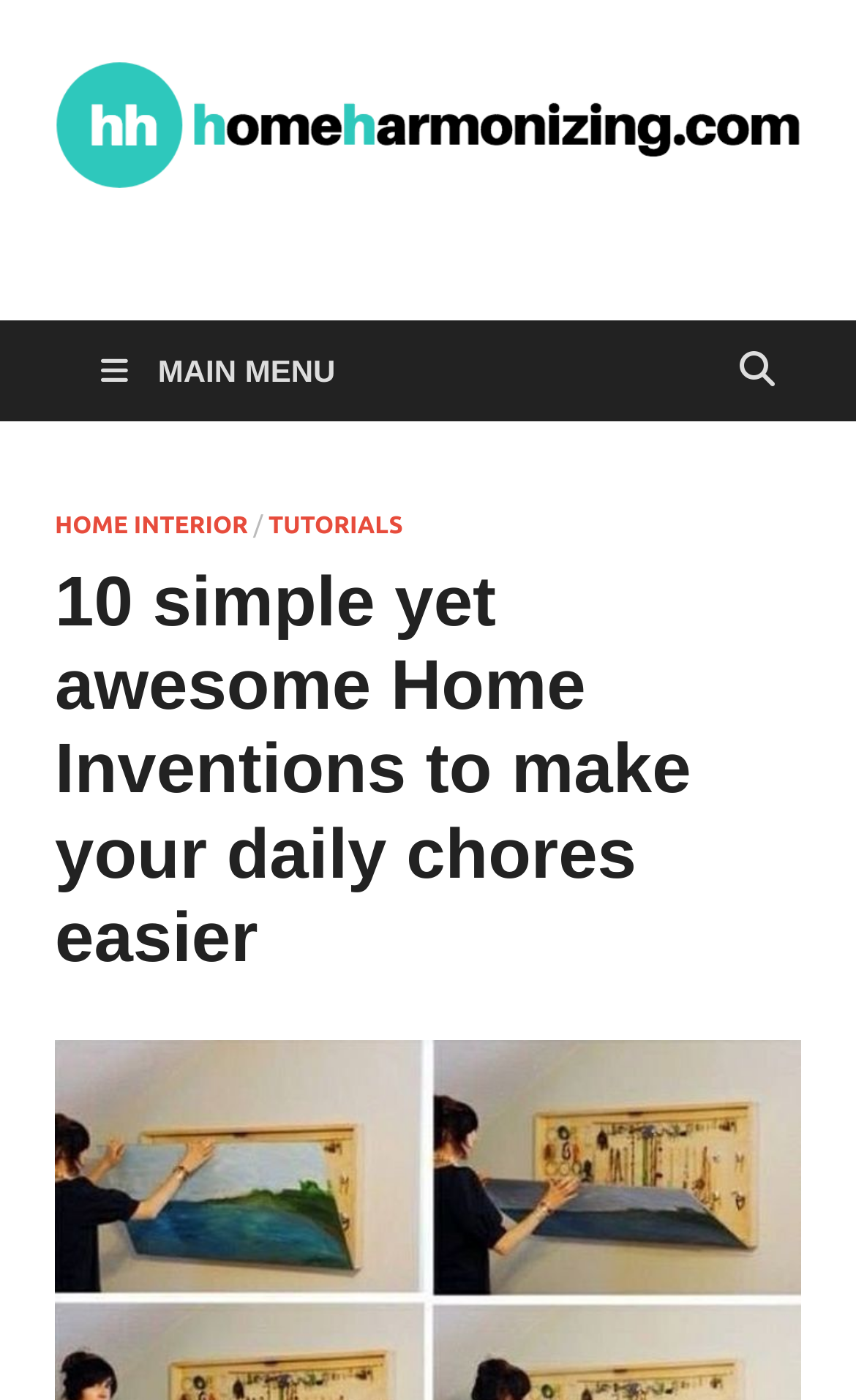How many main menu items are there?
Refer to the image and provide a one-word or short phrase answer.

3